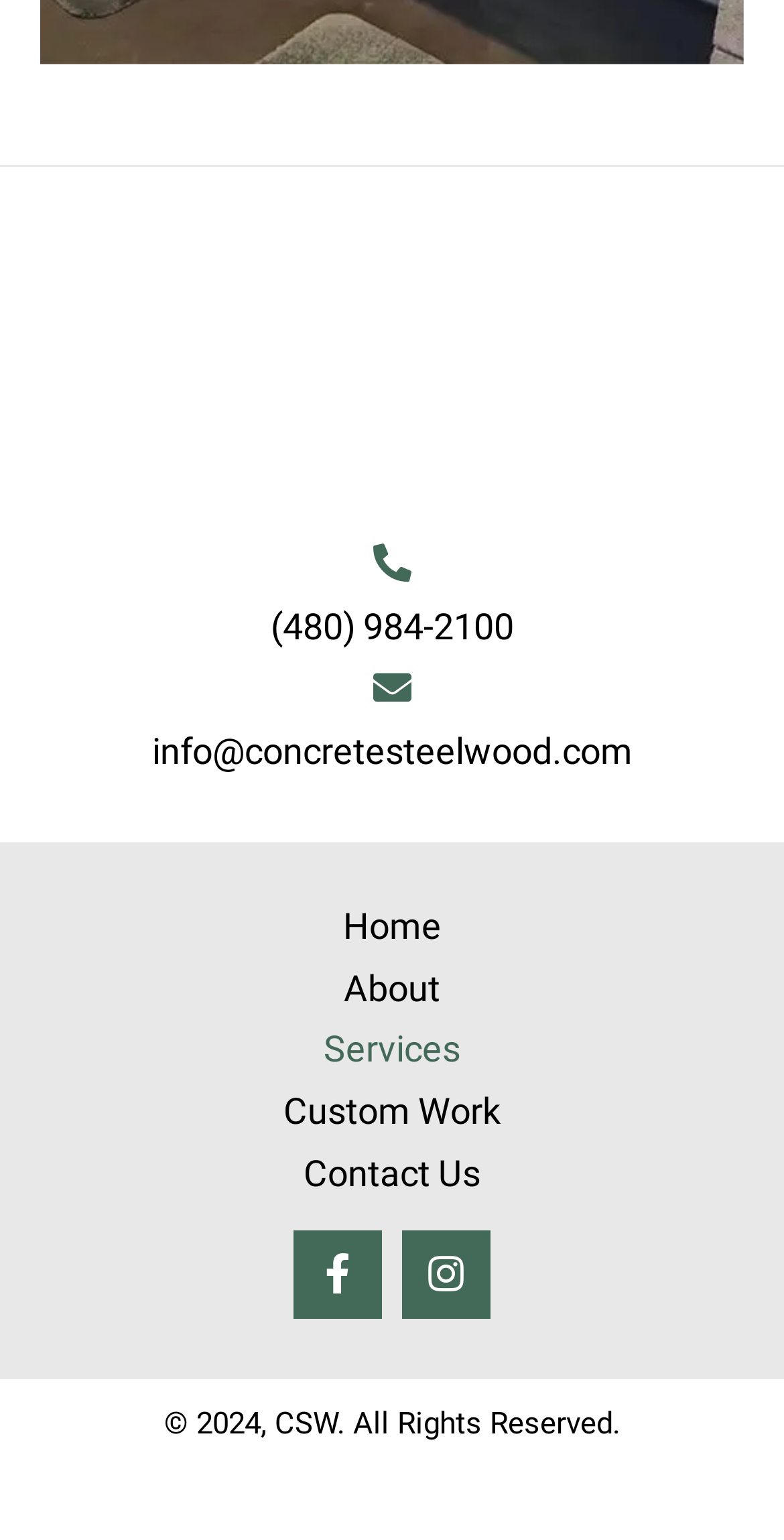Pinpoint the bounding box coordinates of the clickable area necessary to execute the following instruction: "Send an email". The coordinates should be given as four float numbers between 0 and 1, namely [left, top, right, bottom].

[0.194, 0.47, 0.806, 0.508]